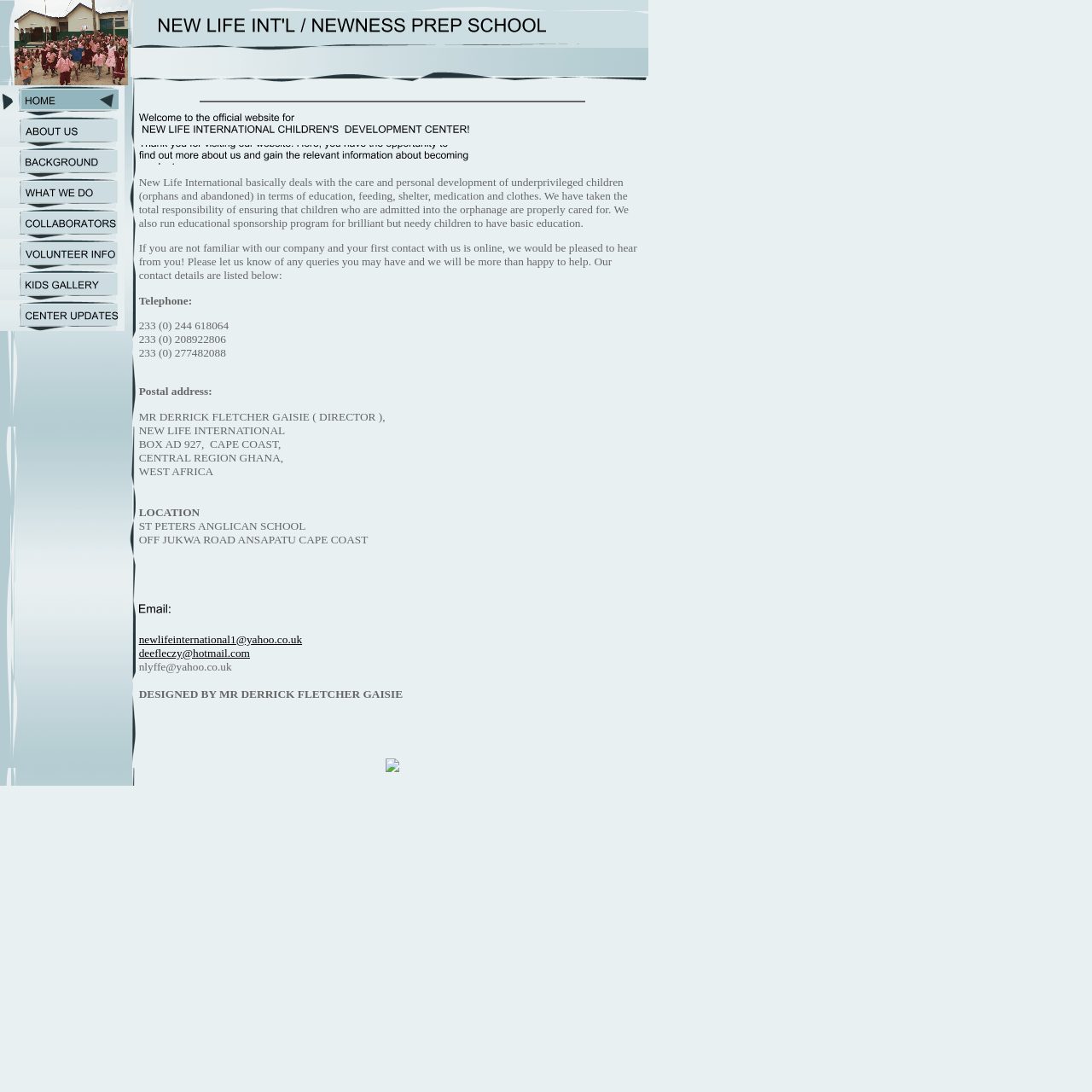Using the image as a reference, answer the following question in as much detail as possible:
What is the purpose of the organization?

The purpose of the organization is mentioned in the text as 'New Life International basically deals with the care and personal development of underprivileged children (orphans and abandoned) in terms of education, feeding, shelter, medication and clothes'.